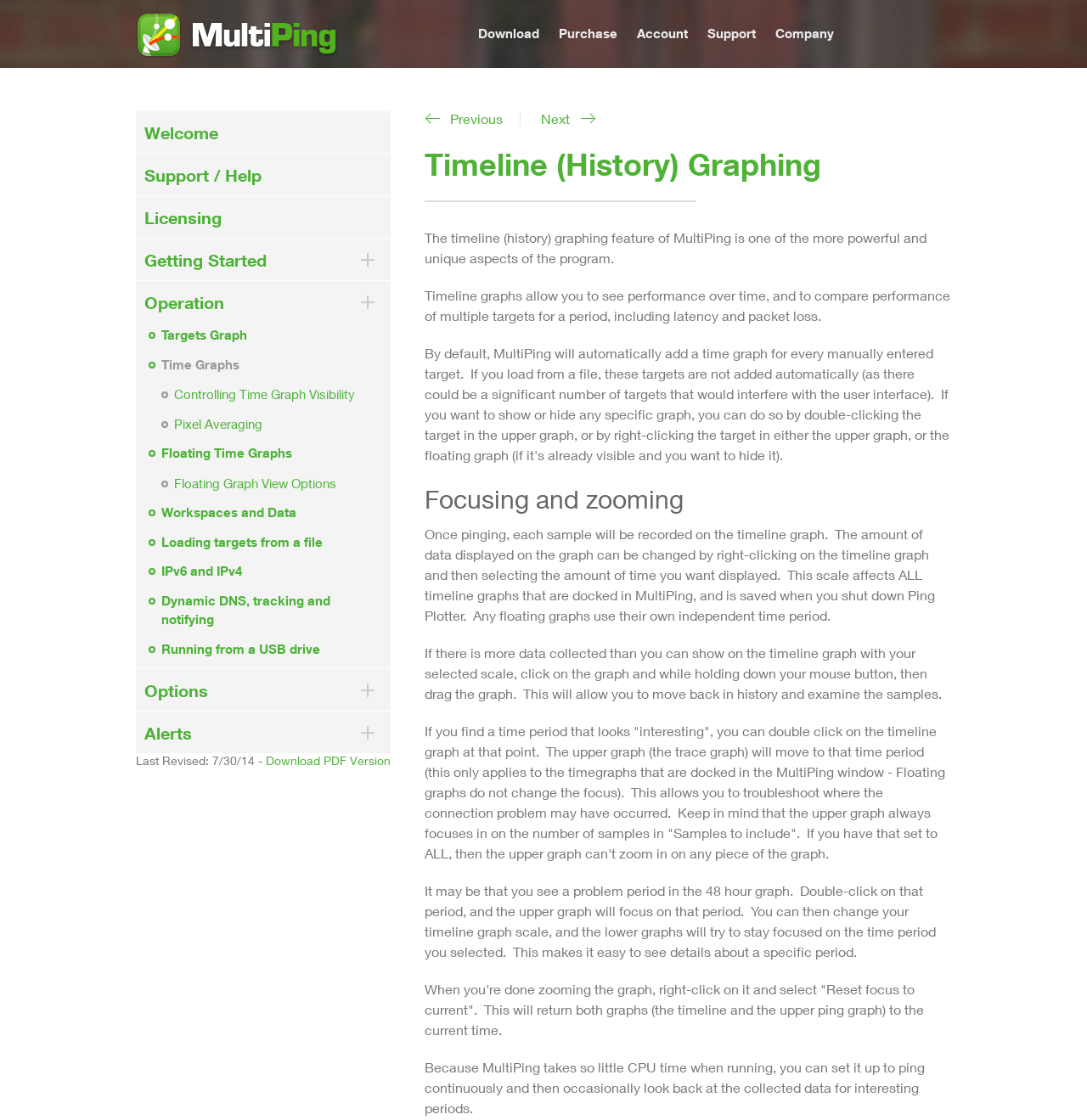Answer this question in one word or a short phrase: How can users change the amount of data displayed on the timeline graph?

Right-click and select time period